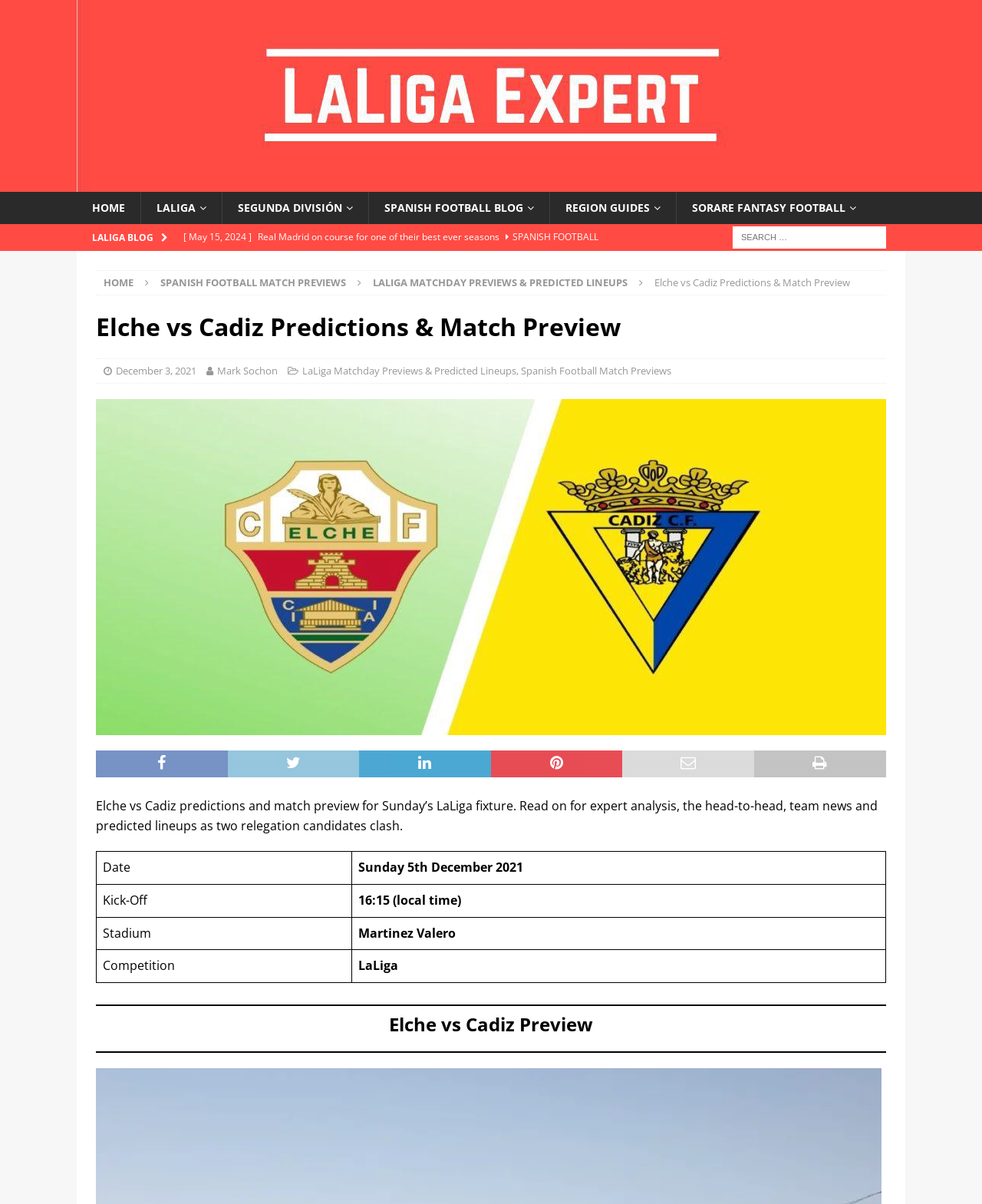Identify the bounding box coordinates for the UI element described as: "Spanish Football Match Previews". The coordinates should be provided as four floats between 0 and 1: [left, top, right, bottom].

[0.163, 0.23, 0.361, 0.239]